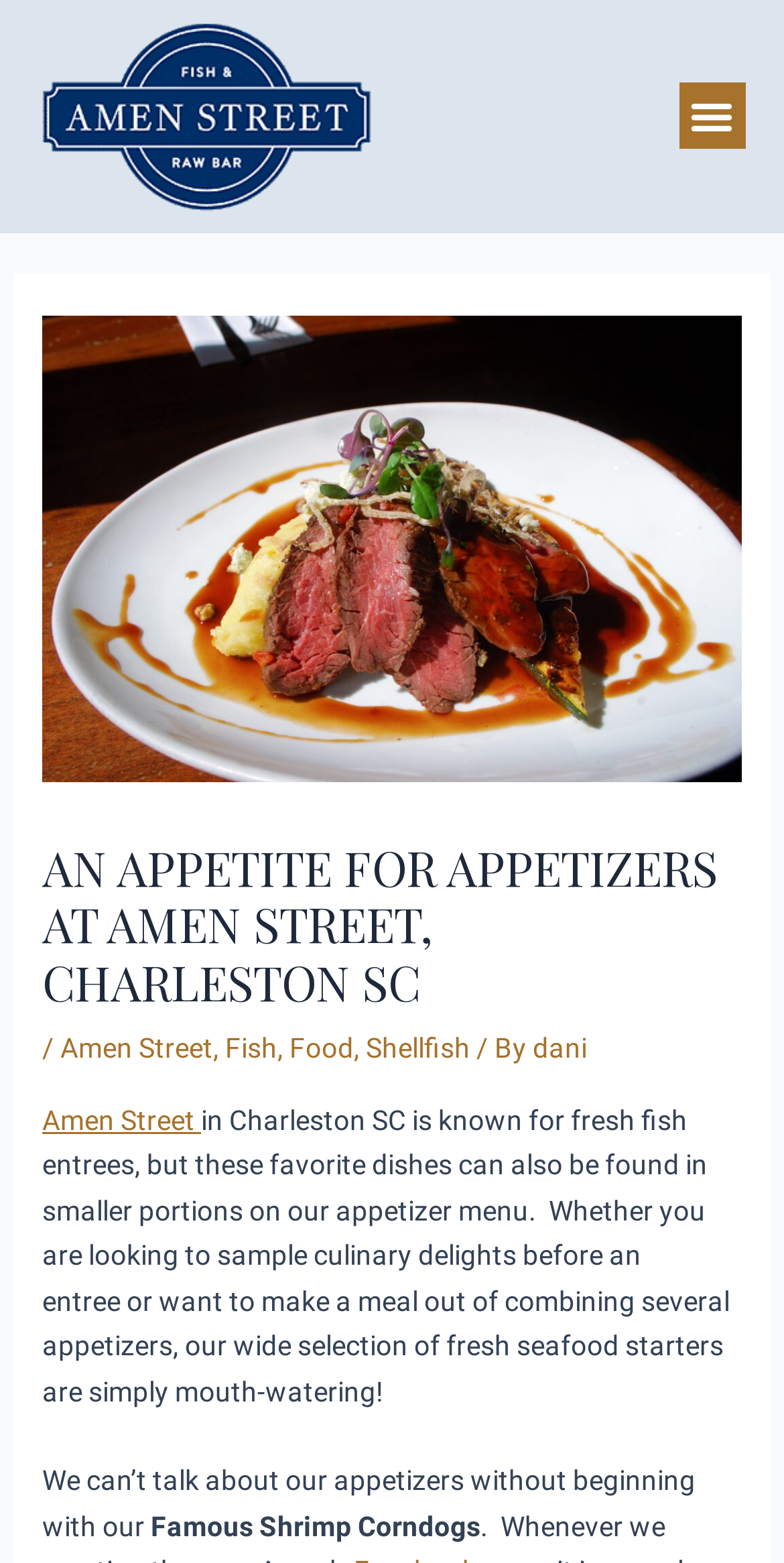Find the bounding box of the UI element described as follows: "Food".

[0.369, 0.66, 0.451, 0.681]